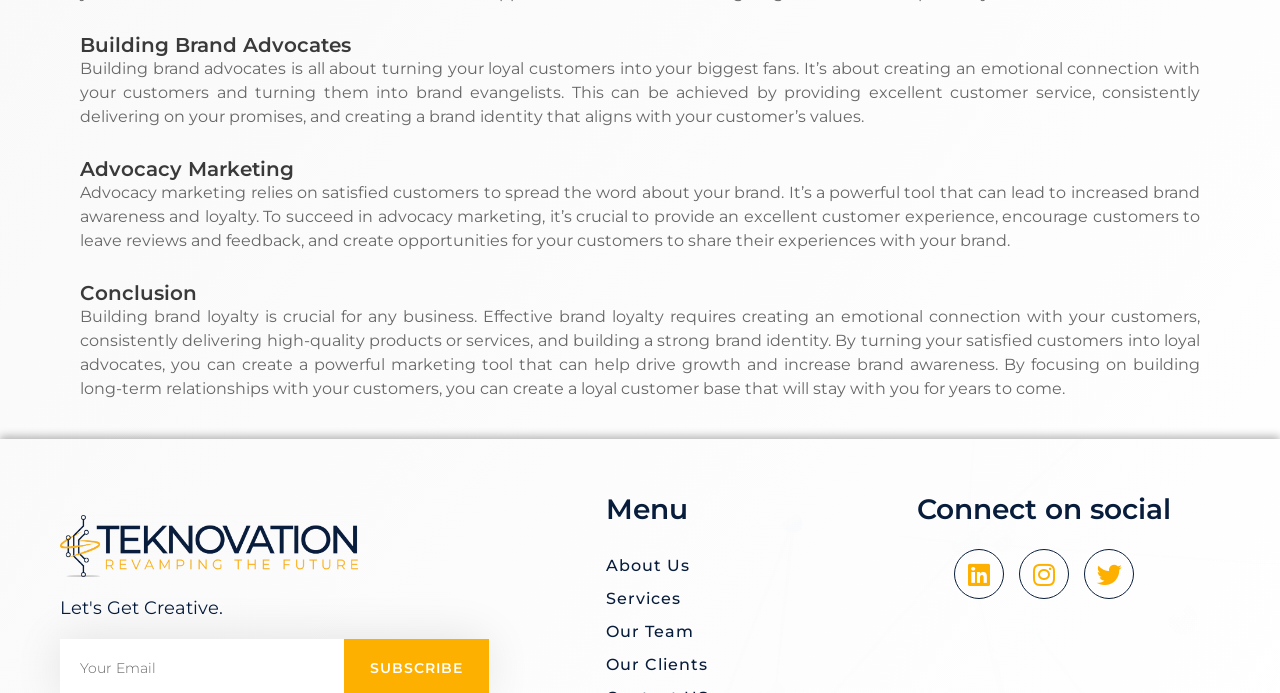Please give a short response to the question using one word or a phrase:
What is the text above the 'Menu' section?

Let's Get Creative.